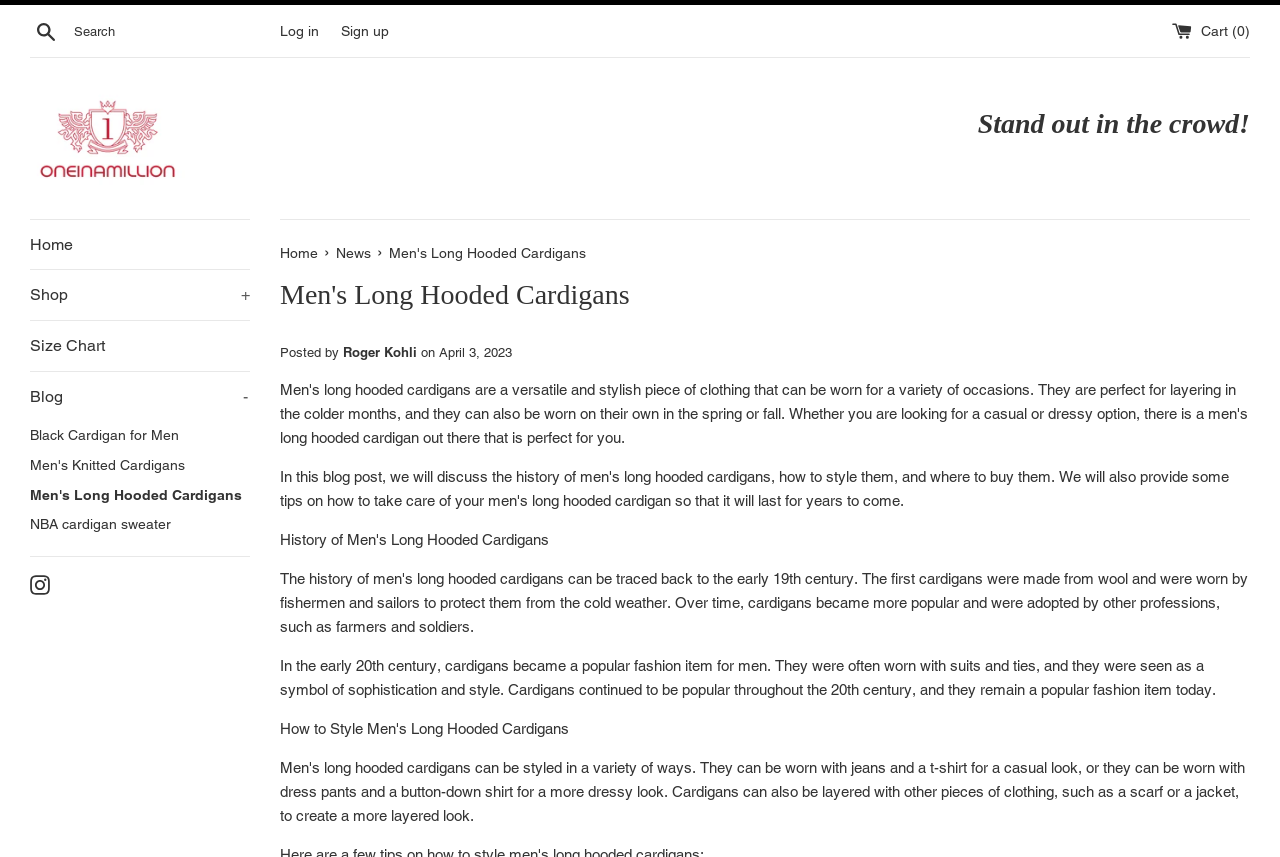Please respond in a single word or phrase: 
How many items are in the cart?

0